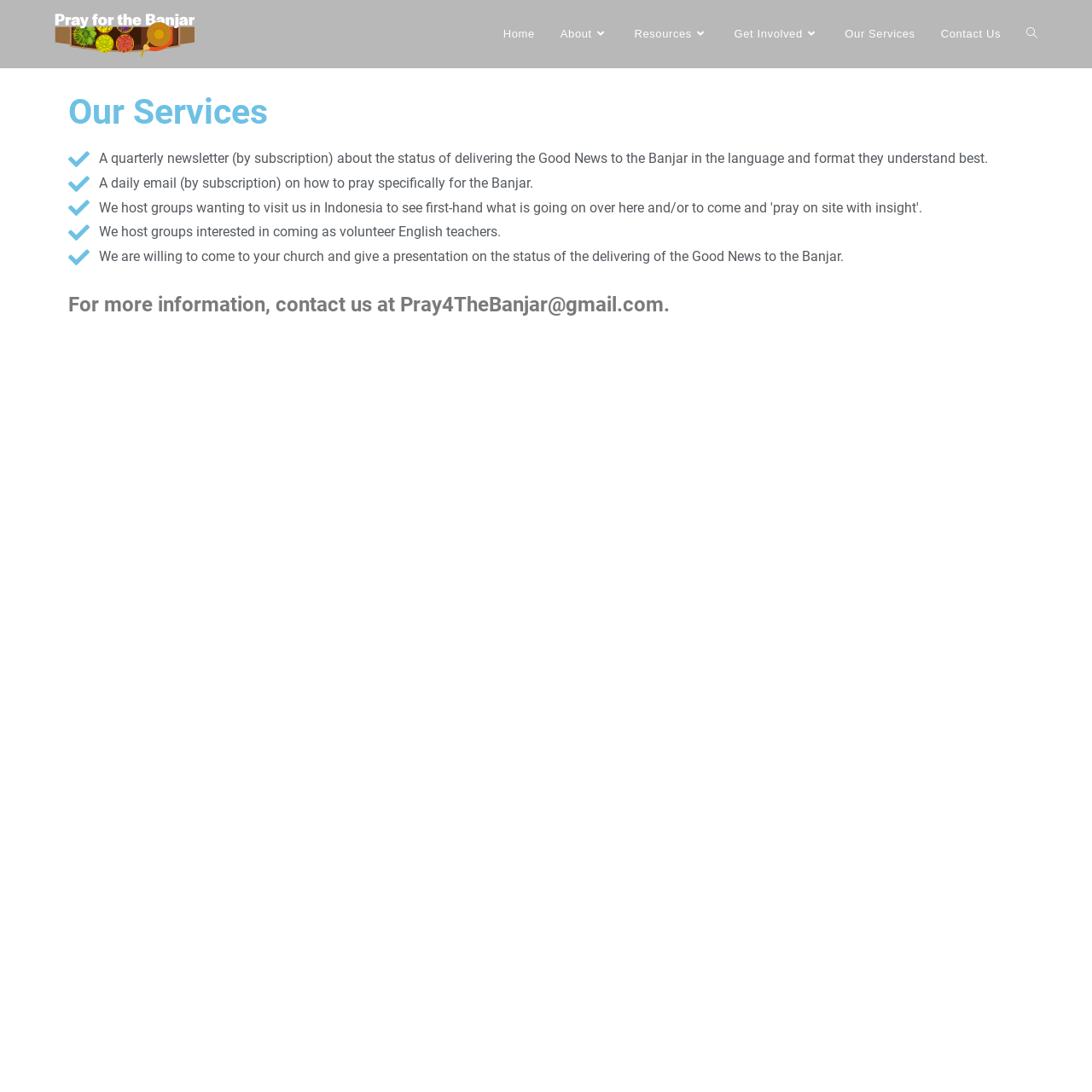Please provide a short answer using a single word or phrase for the question:
What is the name of the organization?

Pray for the Banjar